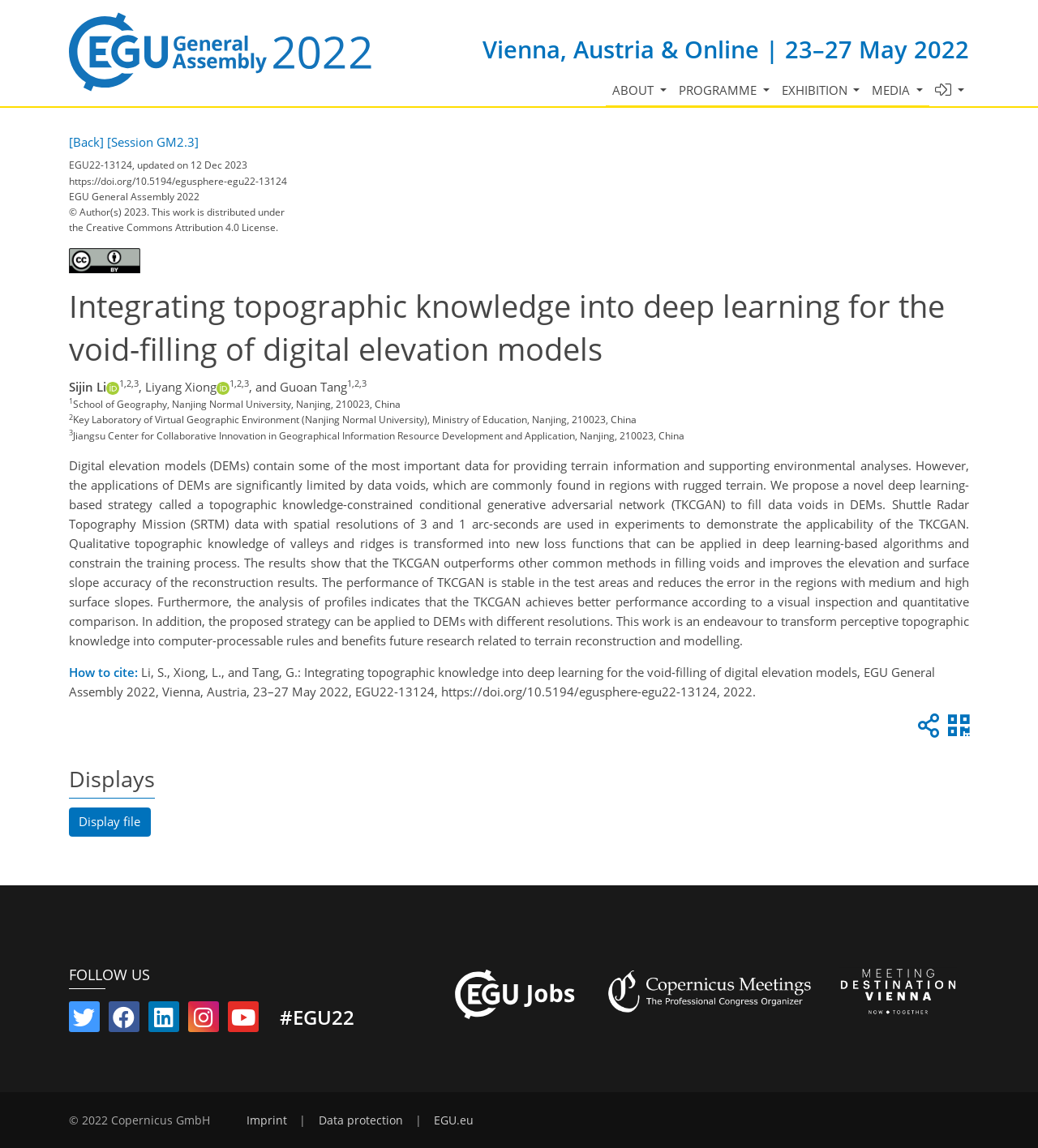Could you provide the bounding box coordinates for the portion of the screen to click to complete this instruction: "Visit the EGU website"?

[0.418, 0.97, 0.456, 0.982]